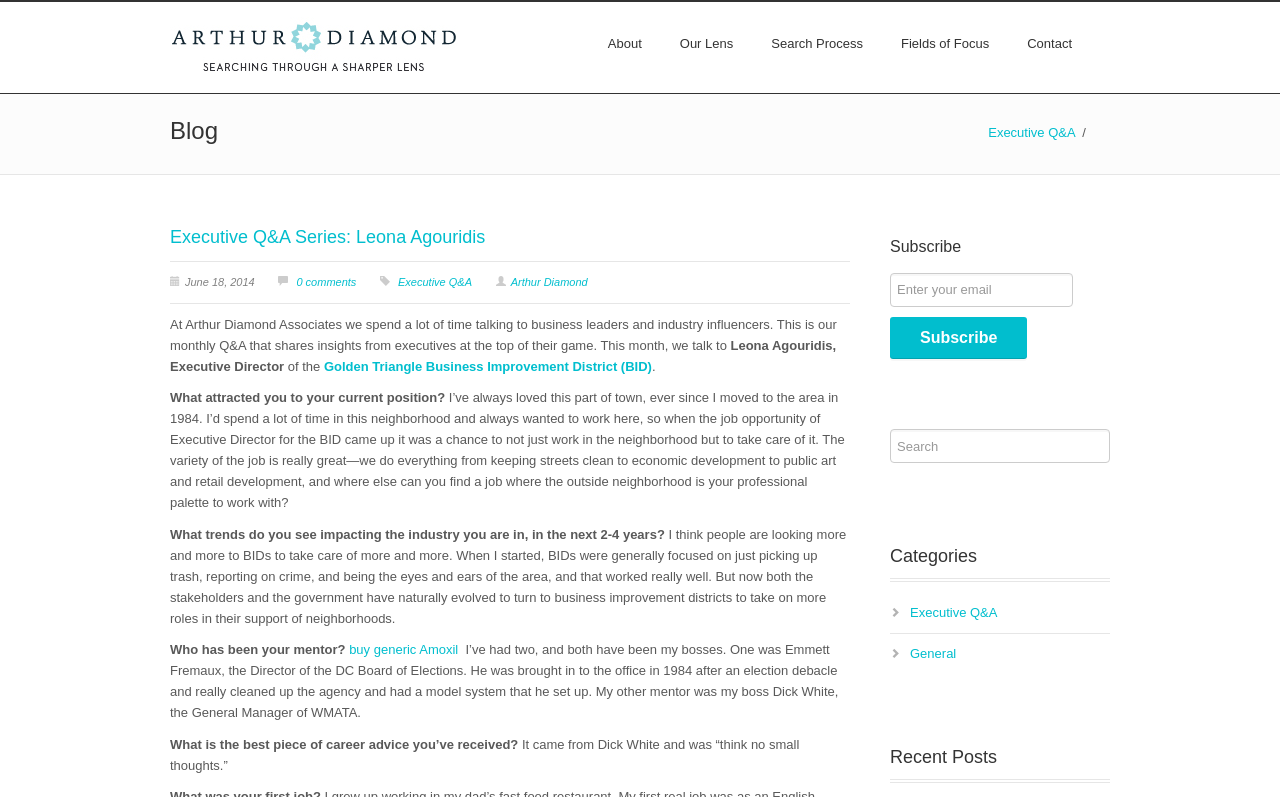Can you provide the bounding box coordinates for the element that should be clicked to implement the instruction: "Subscribe with your email"?

[0.695, 0.342, 0.838, 0.385]